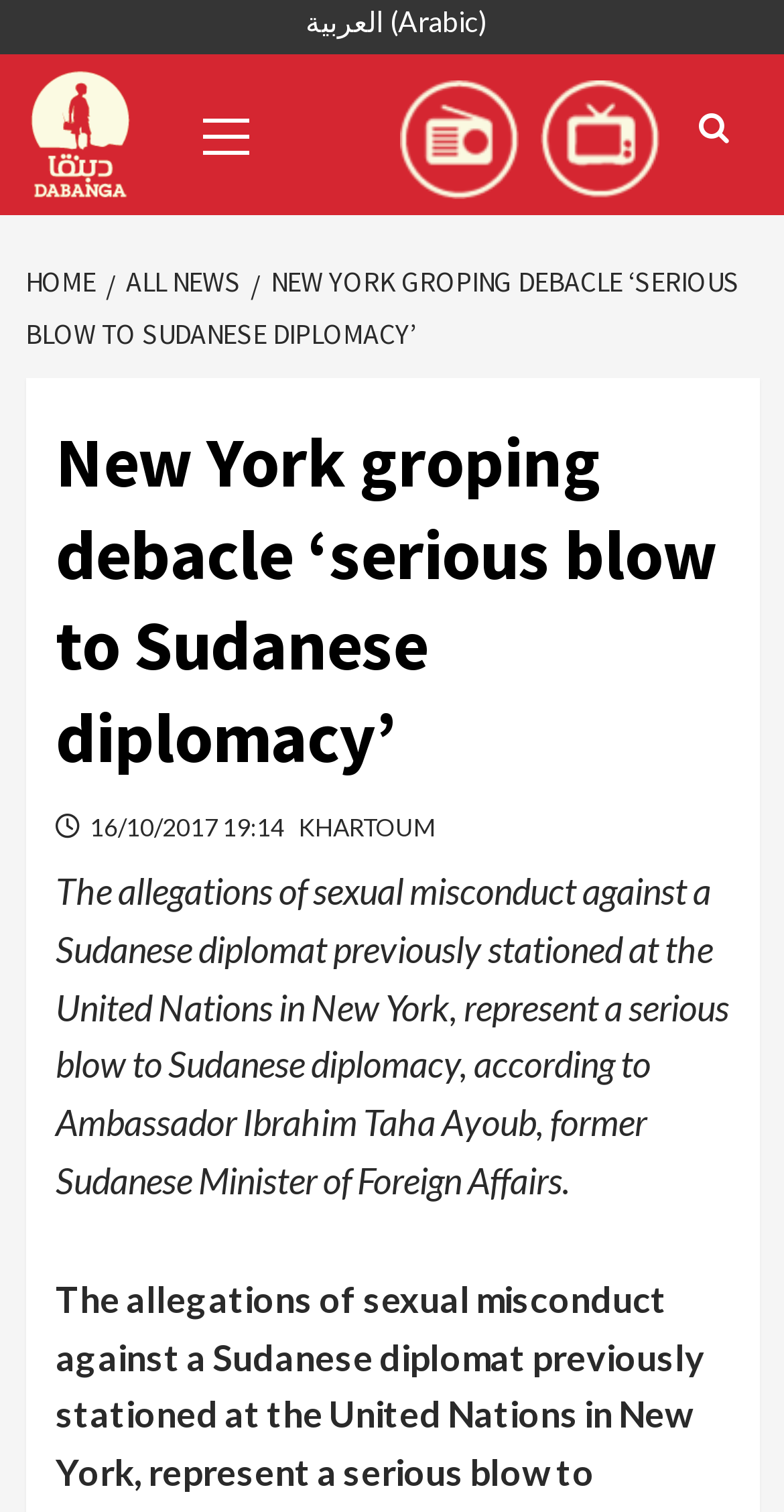Provide a short answer to the following question with just one word or phrase: Who is the former Sudanese Minister of Foreign Affairs?

Ibrahim Taha Ayoub